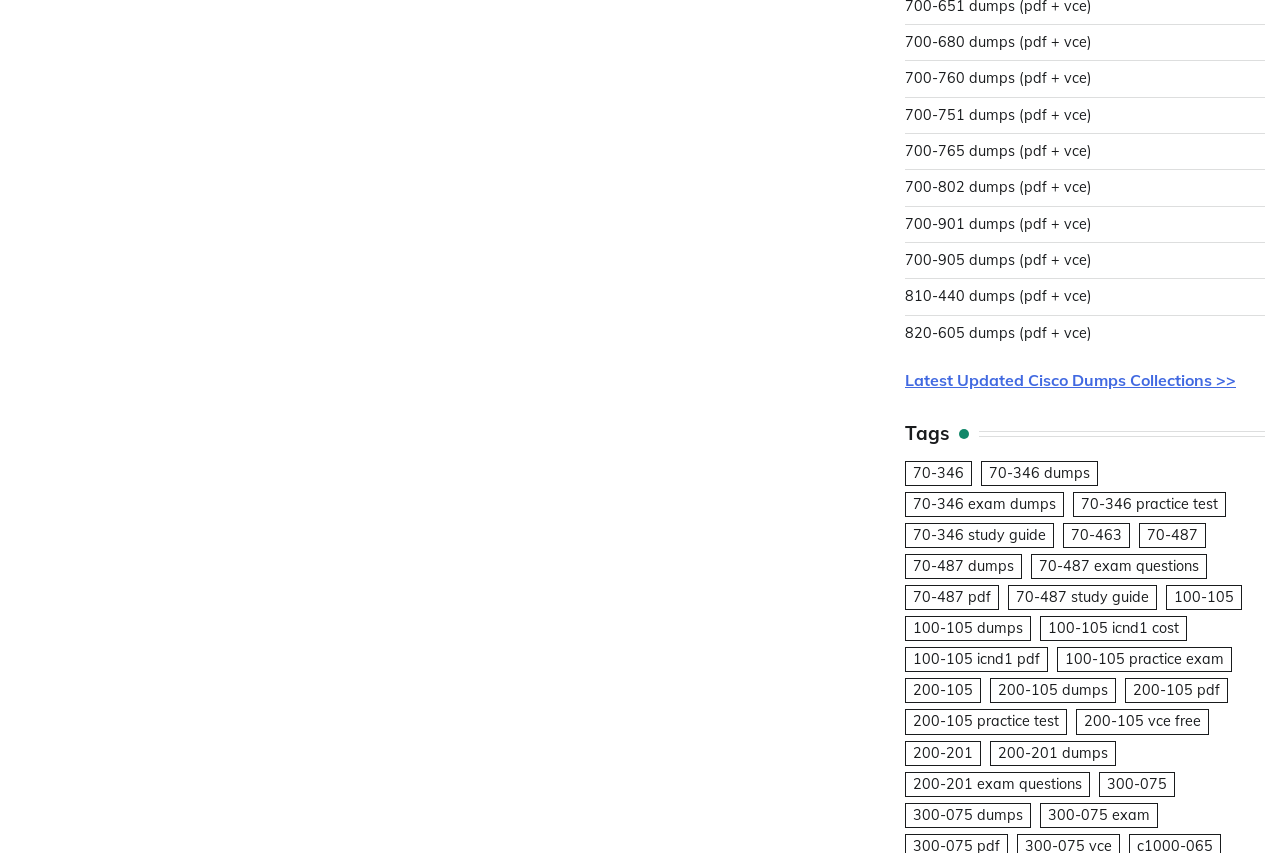Identify the bounding box for the UI element specified in this description: "100-105 practice exam". The coordinates must be four float numbers between 0 and 1, formatted as [left, top, right, bottom].

[0.826, 0.759, 0.962, 0.789]